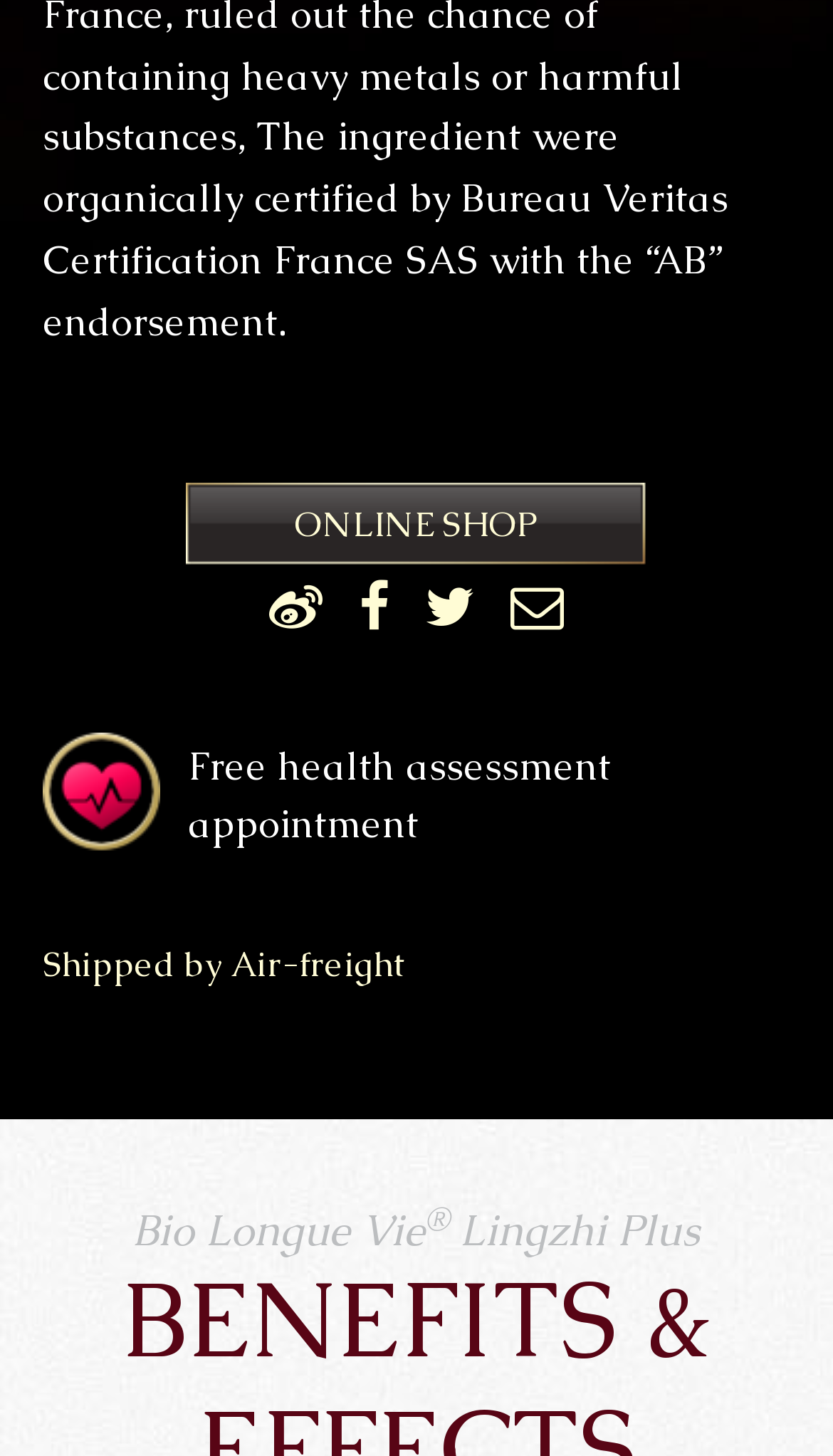How many icons are there in the top navigation bar?
Answer with a single word or phrase by referring to the visual content.

4